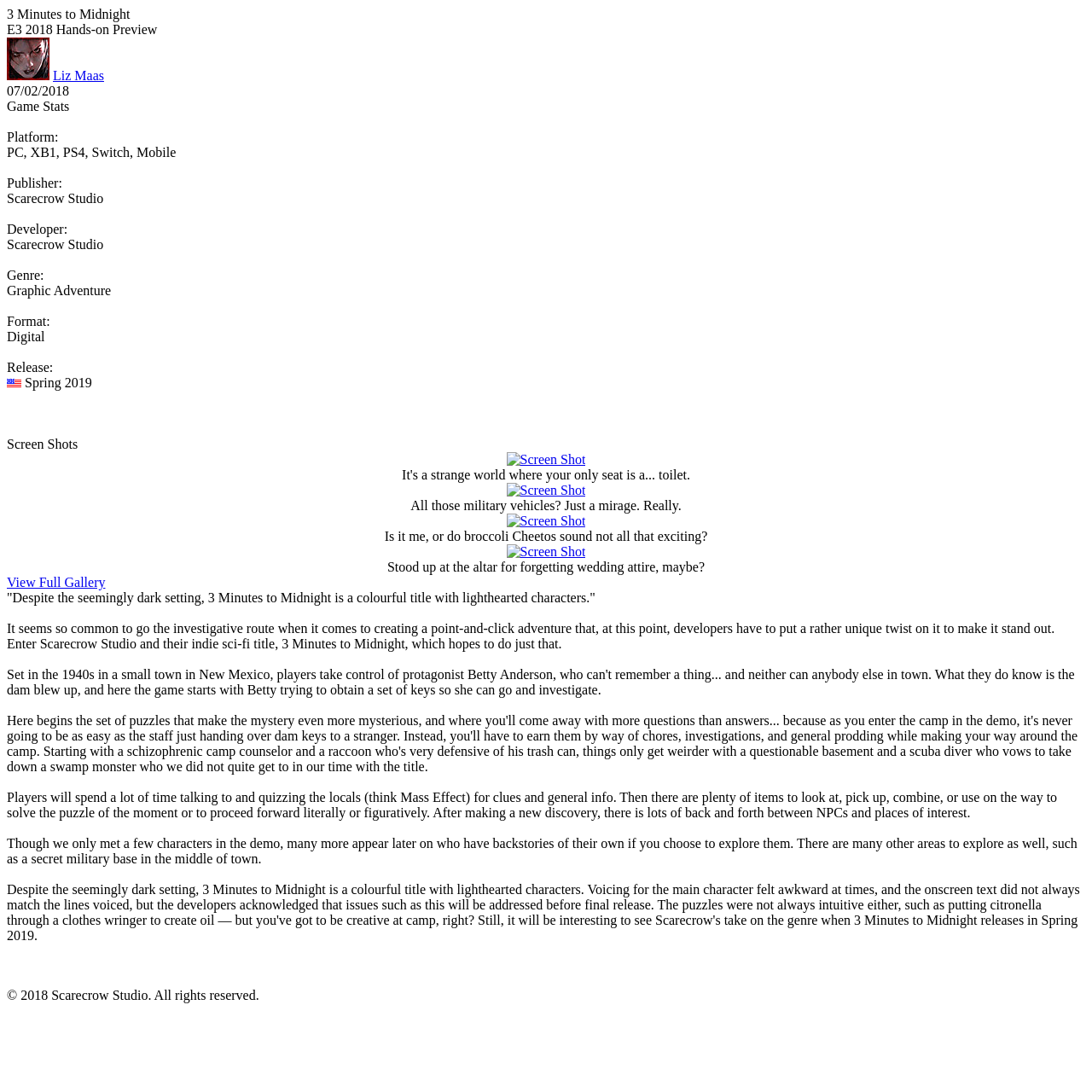Give a one-word or short phrase answer to the question: 
What is the genre of the game?

Graphic Adventure